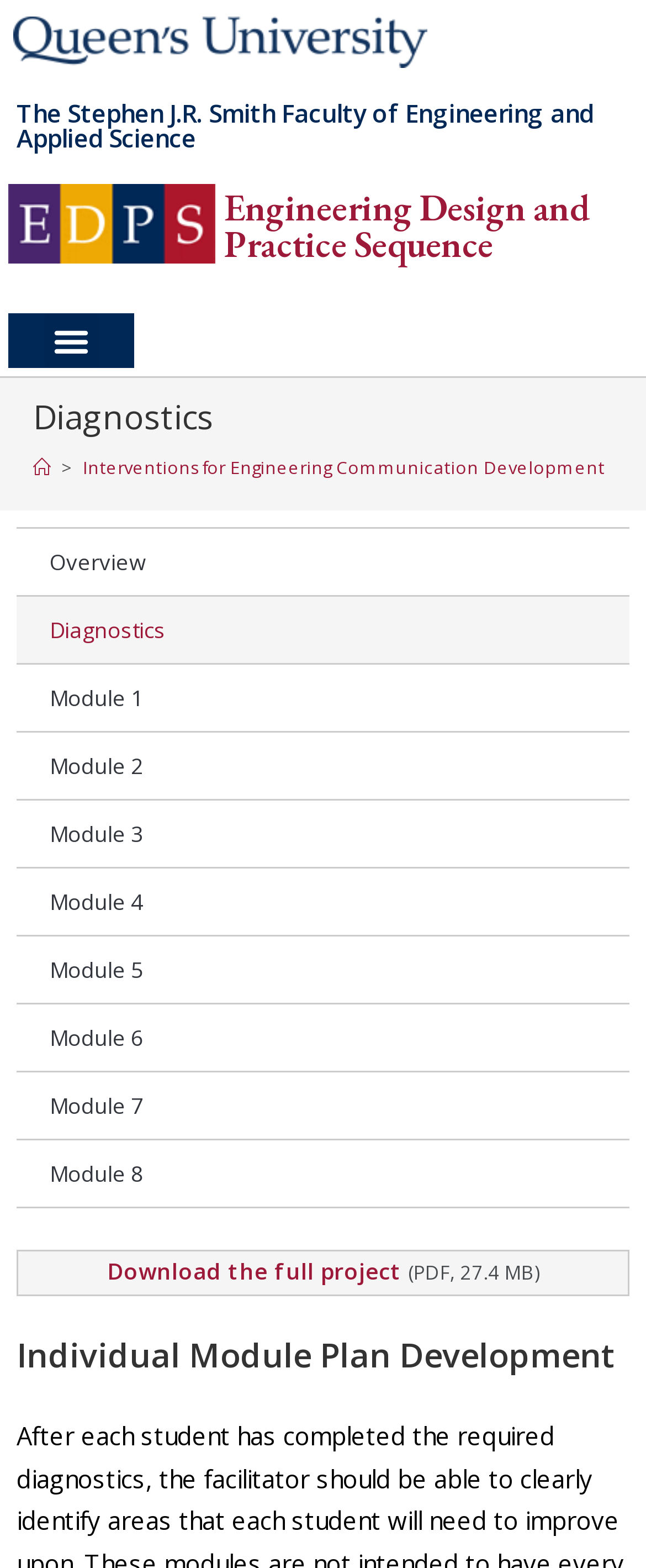Please identify the bounding box coordinates of the clickable area that will allow you to execute the instruction: "Download the full project".

[0.165, 0.802, 0.622, 0.821]